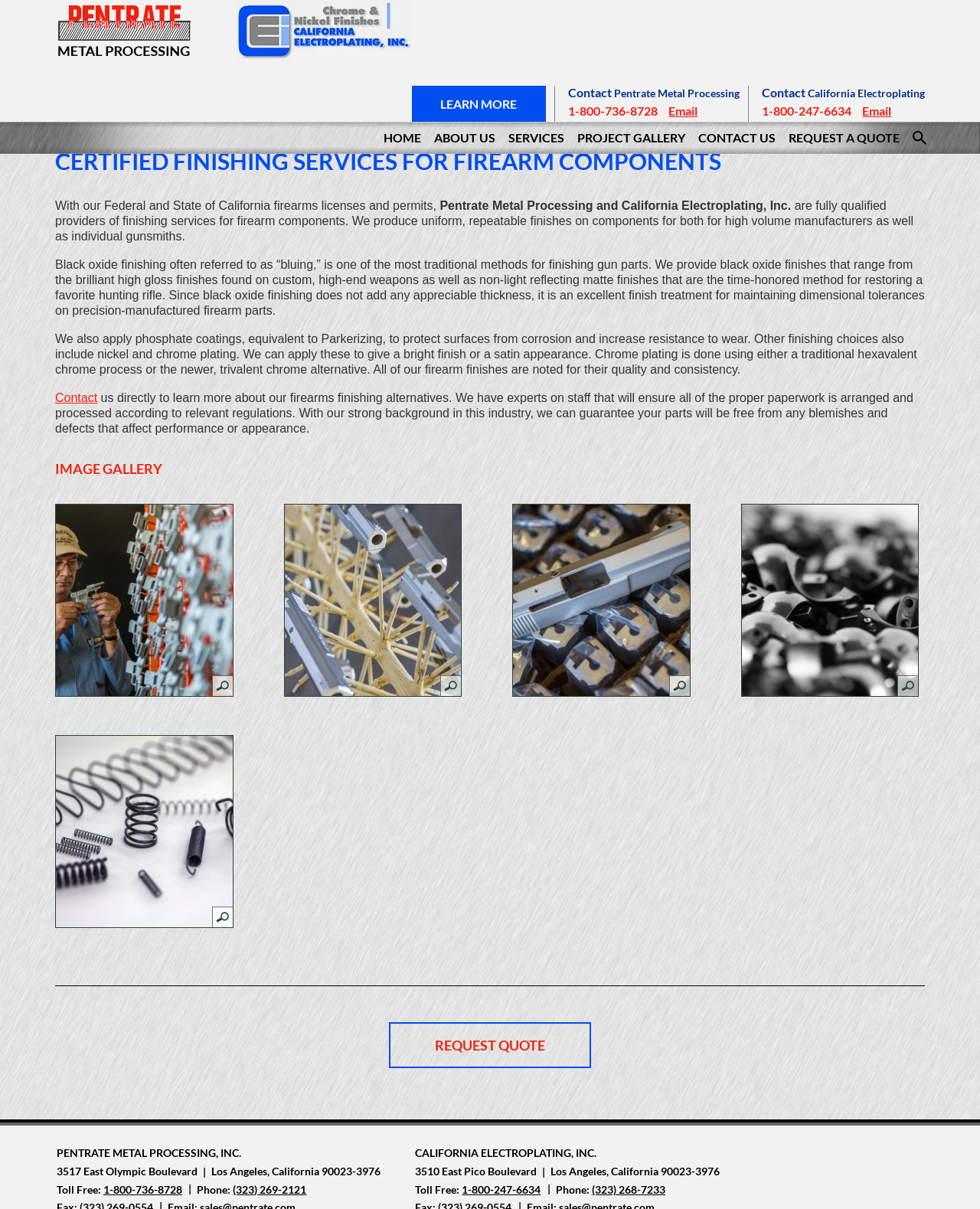How many images are in the image gallery?
Provide an in-depth and detailed answer to the question.

I found the number of images by looking at the image gallery section, which has 5 images with captions 'Pre-plating inspection', 'Chrome plated firearm component', 'Custom plated 9mm firearm', 'Finishing services for firearm components', and 'Finished metal springs'.